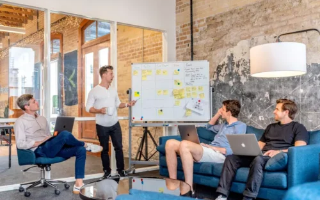Describe every aspect of the image in depth.

In a modern collaborative workspace, a group of four individuals engage in a dynamic brainstorming session. One person stands confidently beside a large whiteboard covered with colorful sticky notes and diagrams, illustrating their thoughts on a project. This presenter, dressed in casual attire, gestures expressively to emphasize key points. Seated on a comfortable blue sofa, the other three participants—two men in smart casual clothing and one in a simple t-shirt—listen intently, with laptops open in front of them, suggesting a focus on both discussion and digital collaboration. The room features an inviting atmosphere with large windows allowing natural light to flood in, wooden accents, and a stylish overhead lamp, blending aesthetics with functionality, perfect for fostering creativity and teamwork.